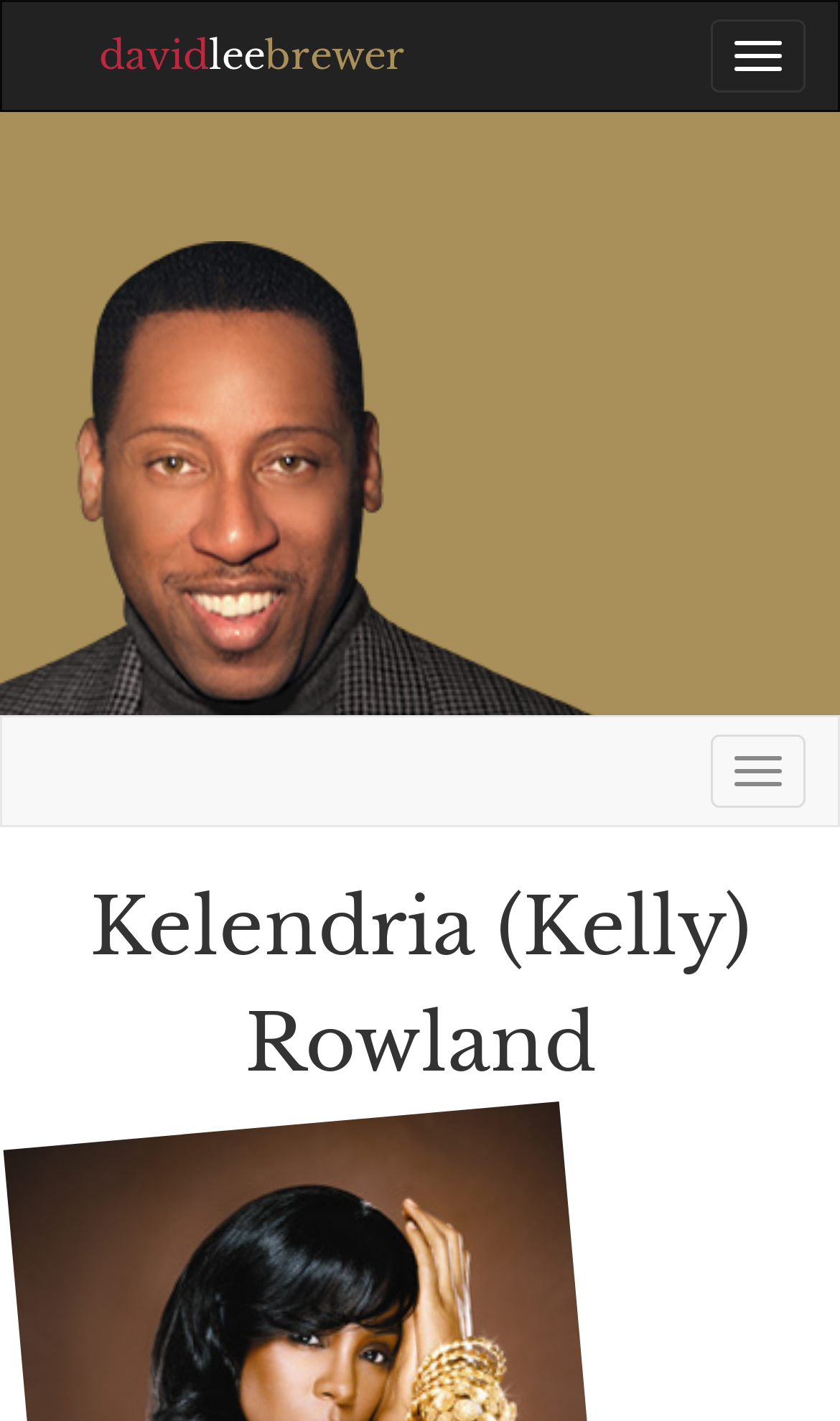Please identify the primary heading of the webpage and give its text content.

Kelendria (Kelly) Rowland